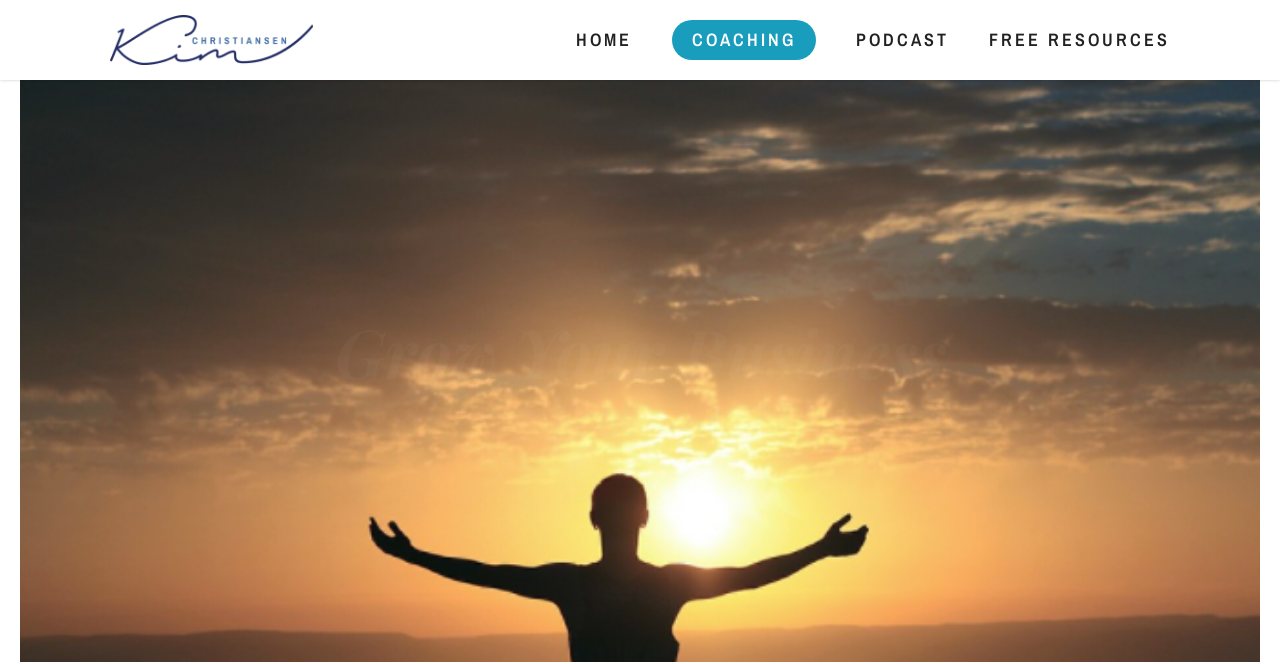Determine the bounding box coordinates of the UI element described below. Use the format (top-left x, top-left y, bottom-right x, bottom-right y) with floating point numbers between 0 and 1: Free Resources

[0.773, 0.038, 0.914, 0.083]